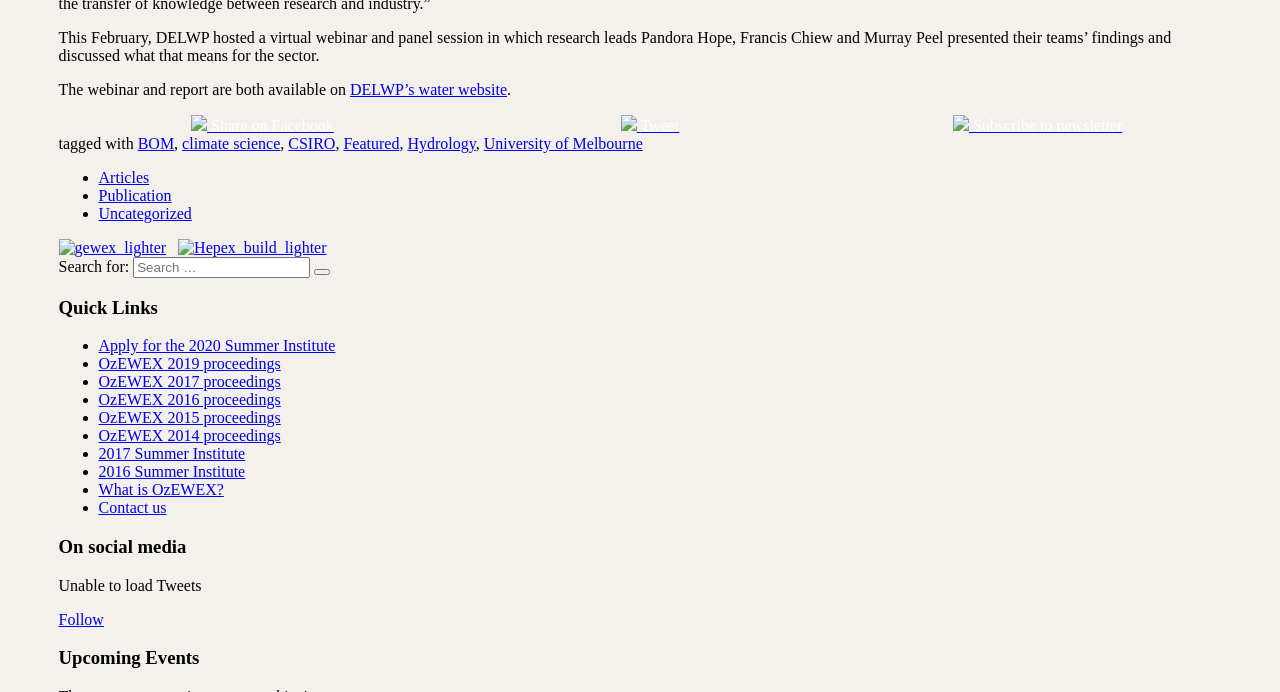Indicate the bounding box coordinates of the element that needs to be clicked to satisfy the following instruction: "Share on Facebook". The coordinates should be four float numbers between 0 and 1, i.e., [left, top, right, bottom].

[0.061, 0.166, 0.349, 0.195]